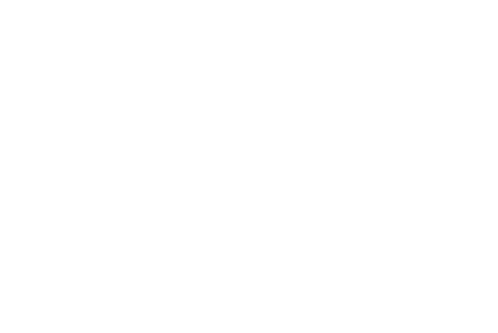What are the benefits of the oil mentioned in the caption?
Please describe in detail the information shown in the image to answer the question.

The caption highlights the benefits of the oil, including its rich antioxidant content, anti-fungal, anti-bacterial, and anti-inflammatory properties, which are mentioned as its health benefits in Ayurvedic and Traditional Chinese Medicine.